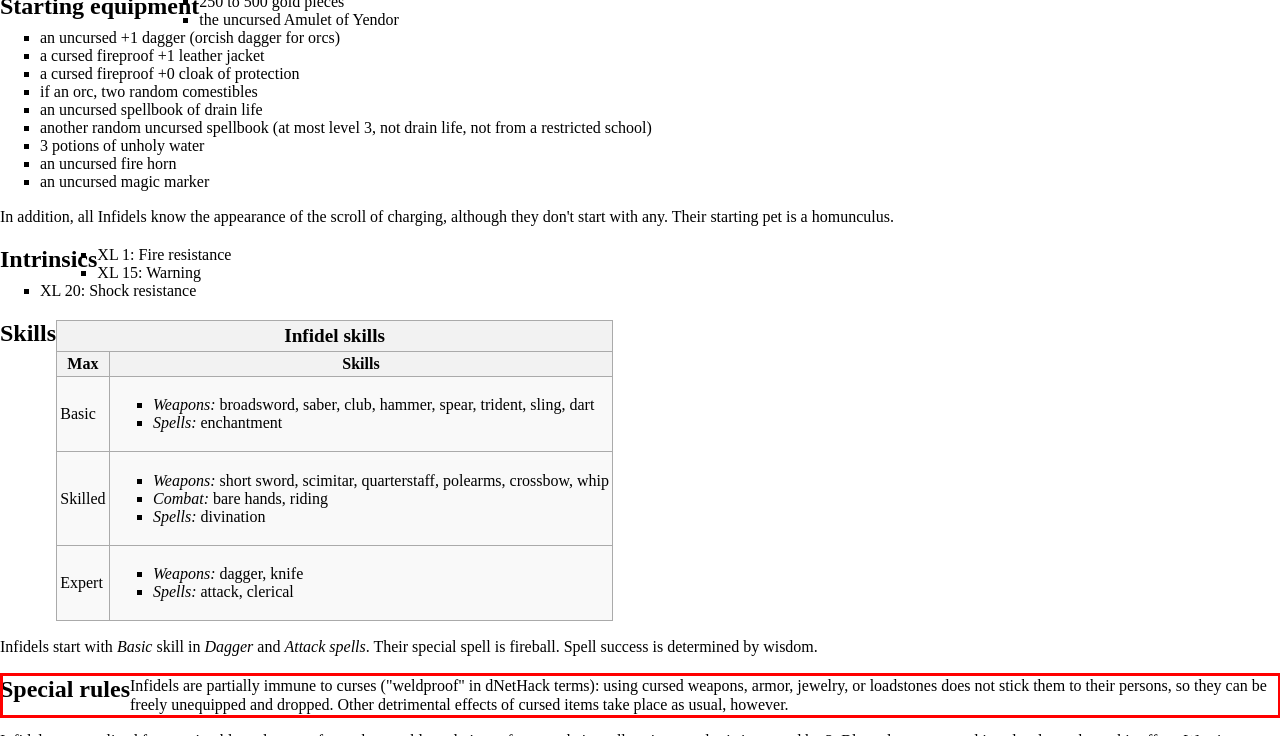With the provided screenshot of a webpage, locate the red bounding box and perform OCR to extract the text content inside it.

Infidels are partially immune to curses ("weldproof" in dNetHack terms): using cursed weapons, armor, jewelry, or loadstones does not stick them to their persons, so they can be freely unequipped and dropped. Other detrimental effects of cursed items take place as usual, however.